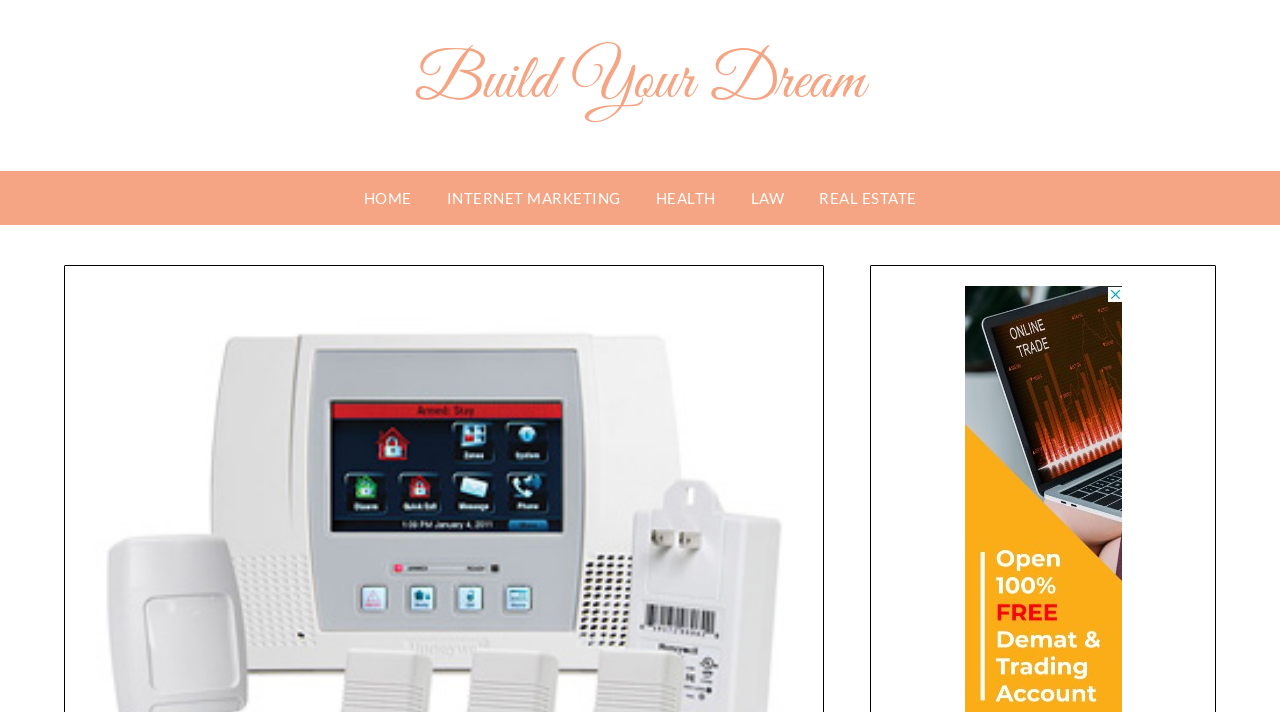Give the bounding box coordinates for this UI element: "Build Your Dream". The coordinates should be four float numbers between 0 and 1, arranged as [left, top, right, bottom].

[0.324, 0.06, 0.676, 0.173]